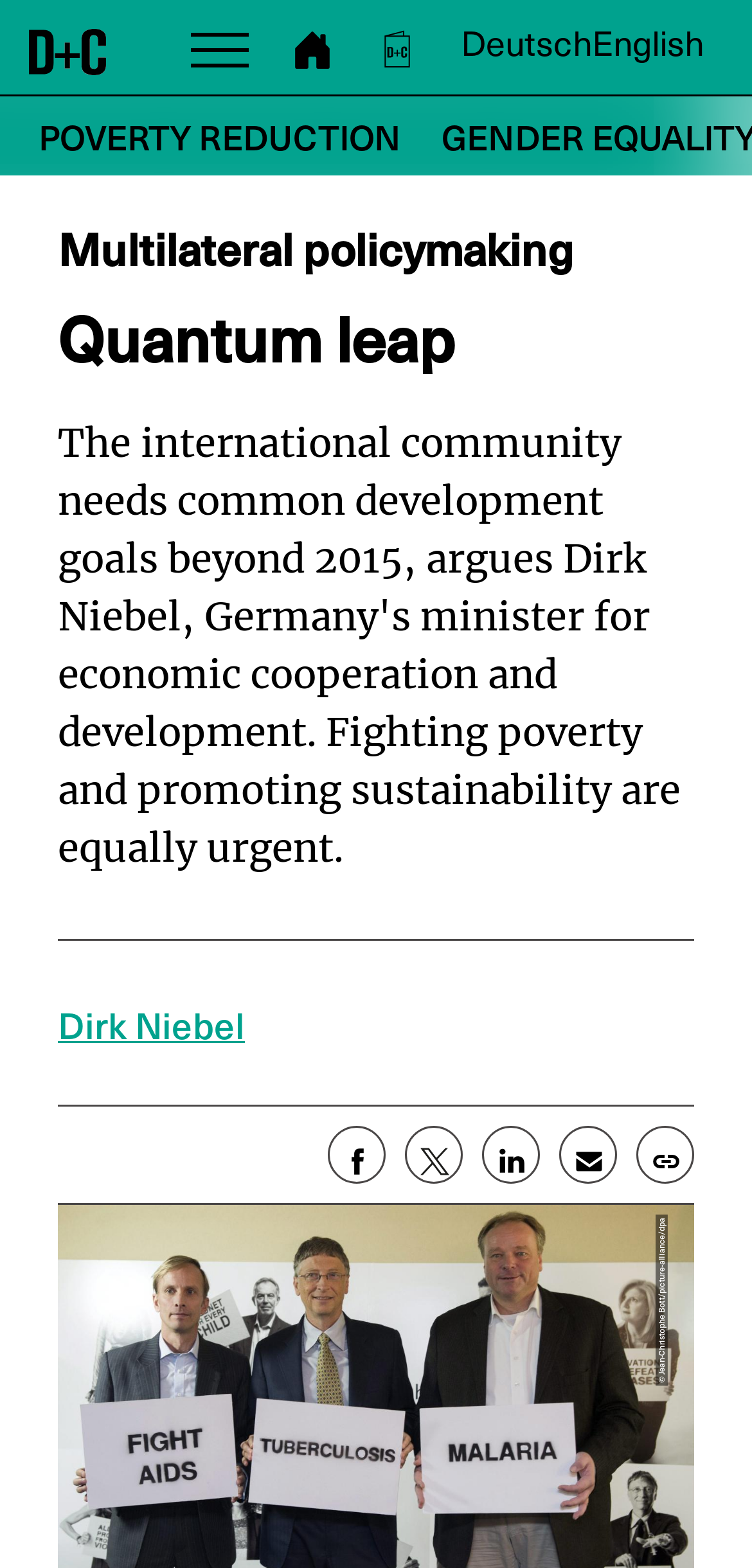Locate the bounding box coordinates of the element that should be clicked to execute the following instruction: "Learn more about Dirk Niebel".

[0.077, 0.635, 0.326, 0.67]